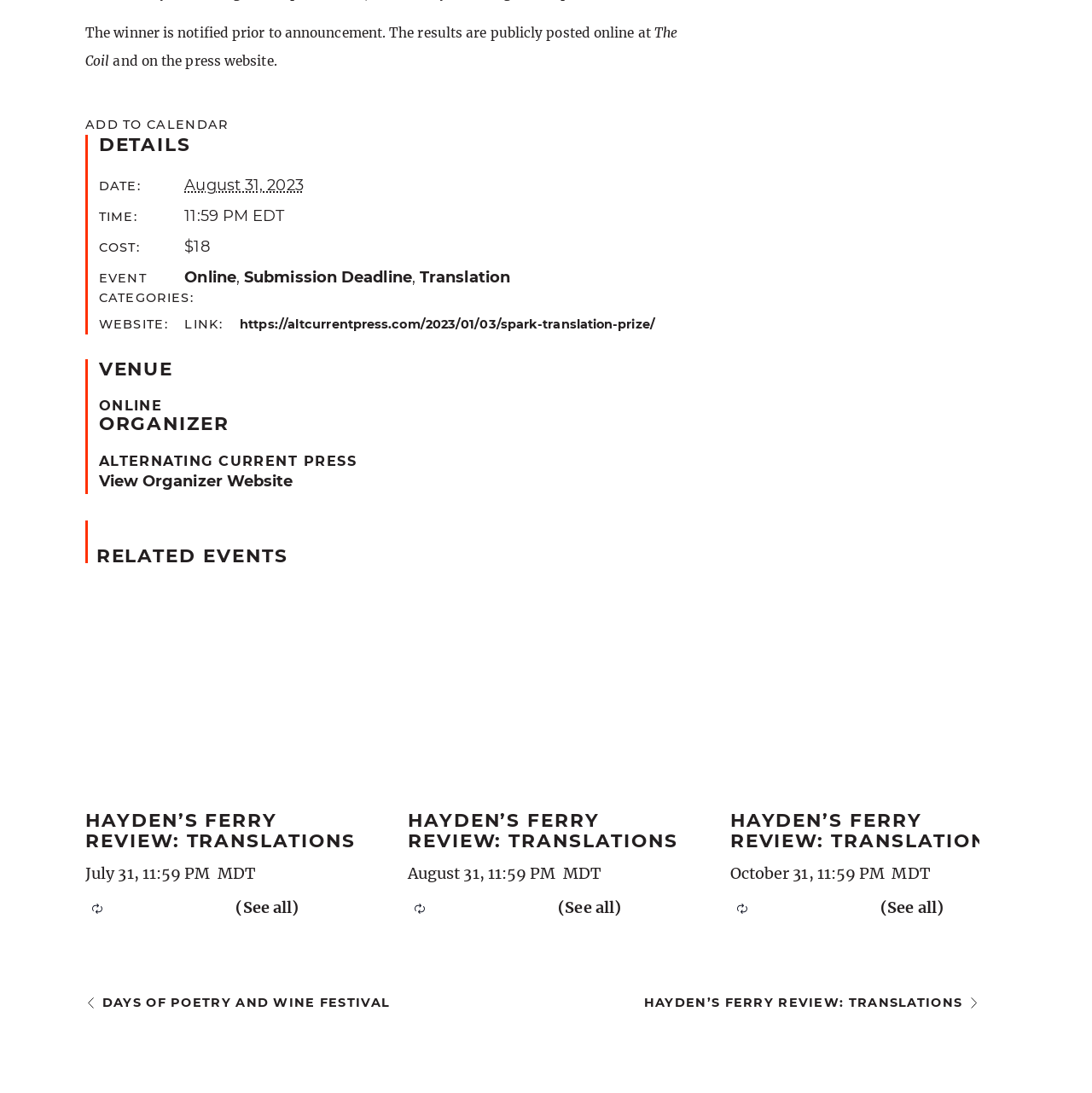Identify the bounding box of the HTML element described here: "best online payday loans". Provide the coordinates as four float numbers between 0 and 1: [left, top, right, bottom].

None